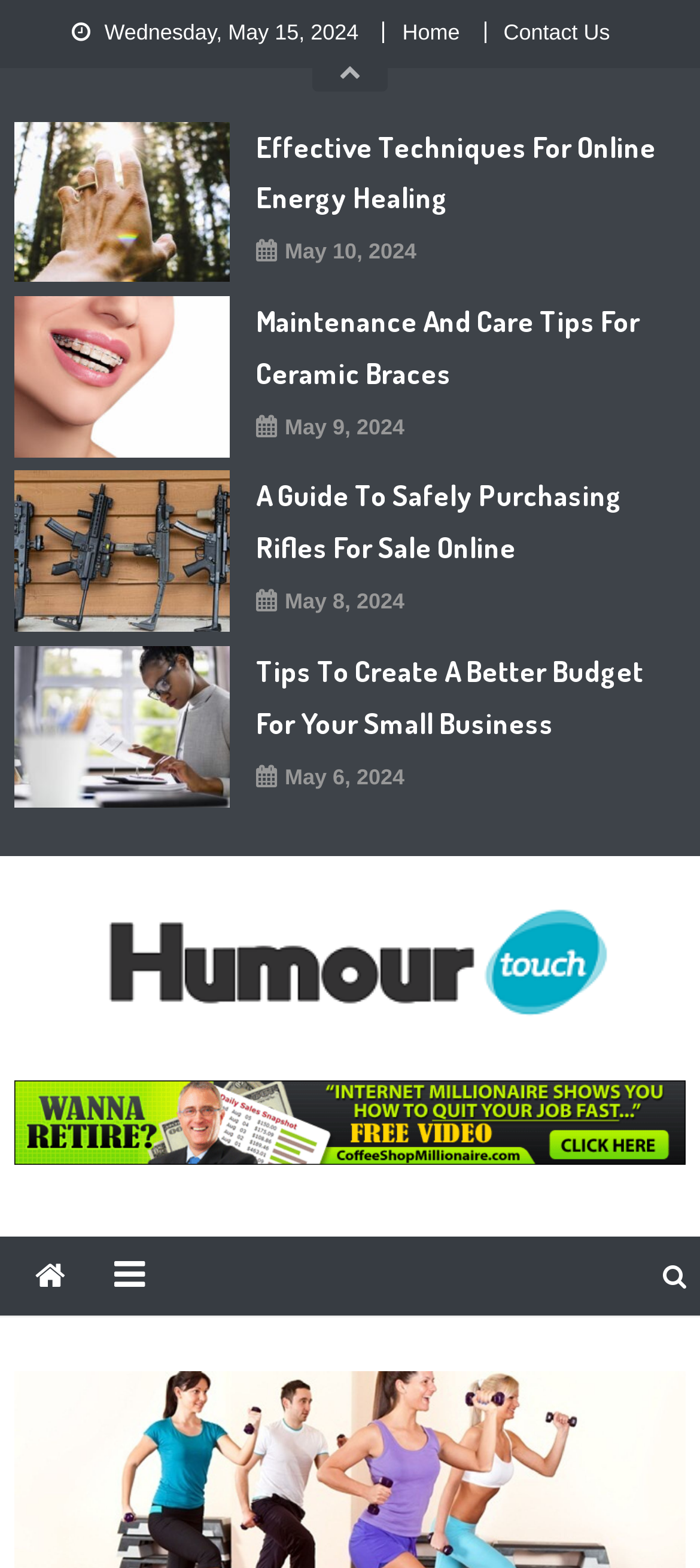Respond with a single word or phrase to the following question: How many feature posts are there?

4